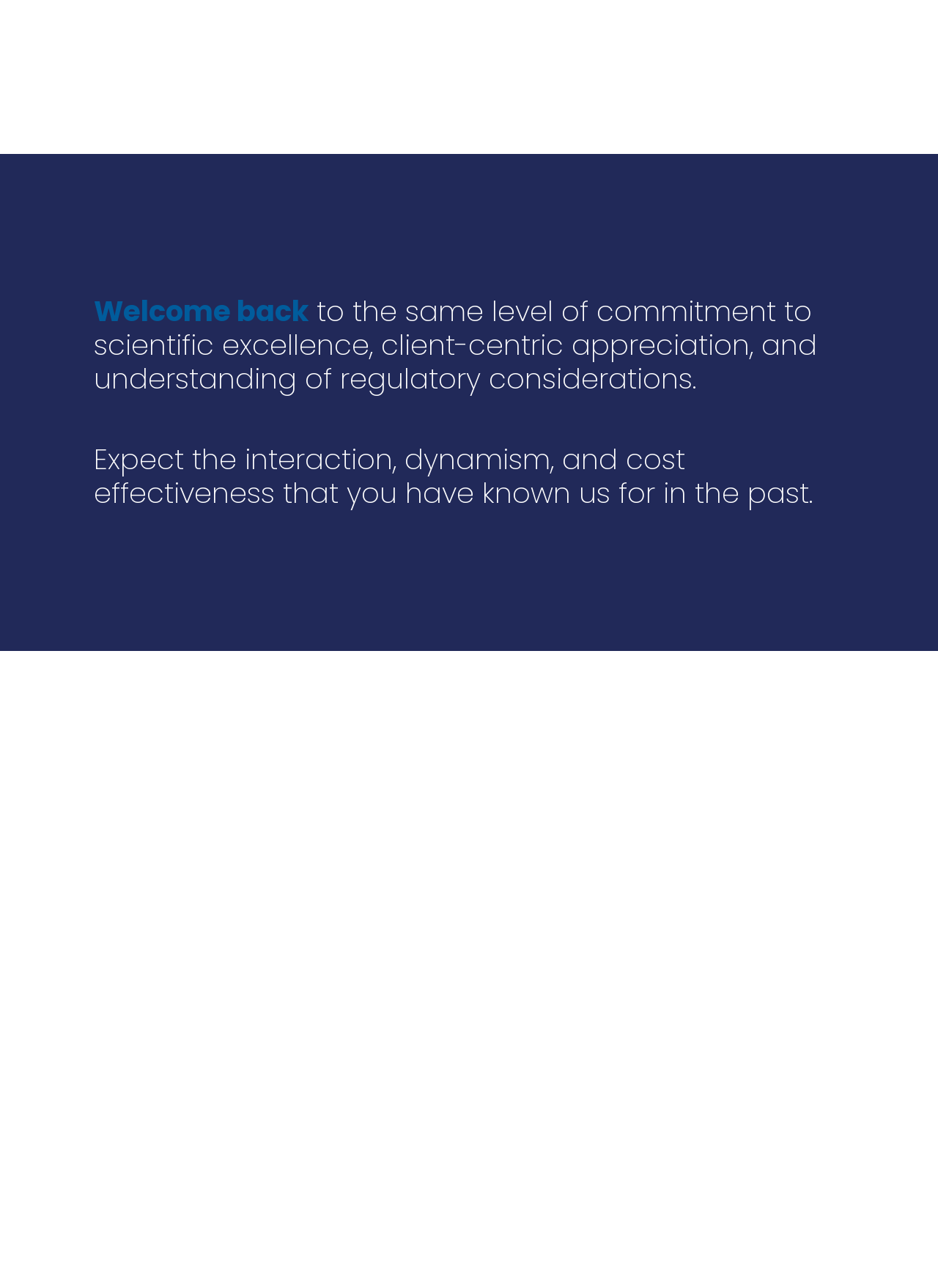Please reply to the following question with a single word or a short phrase:
What is the company's phone number?

(450) 435-9482